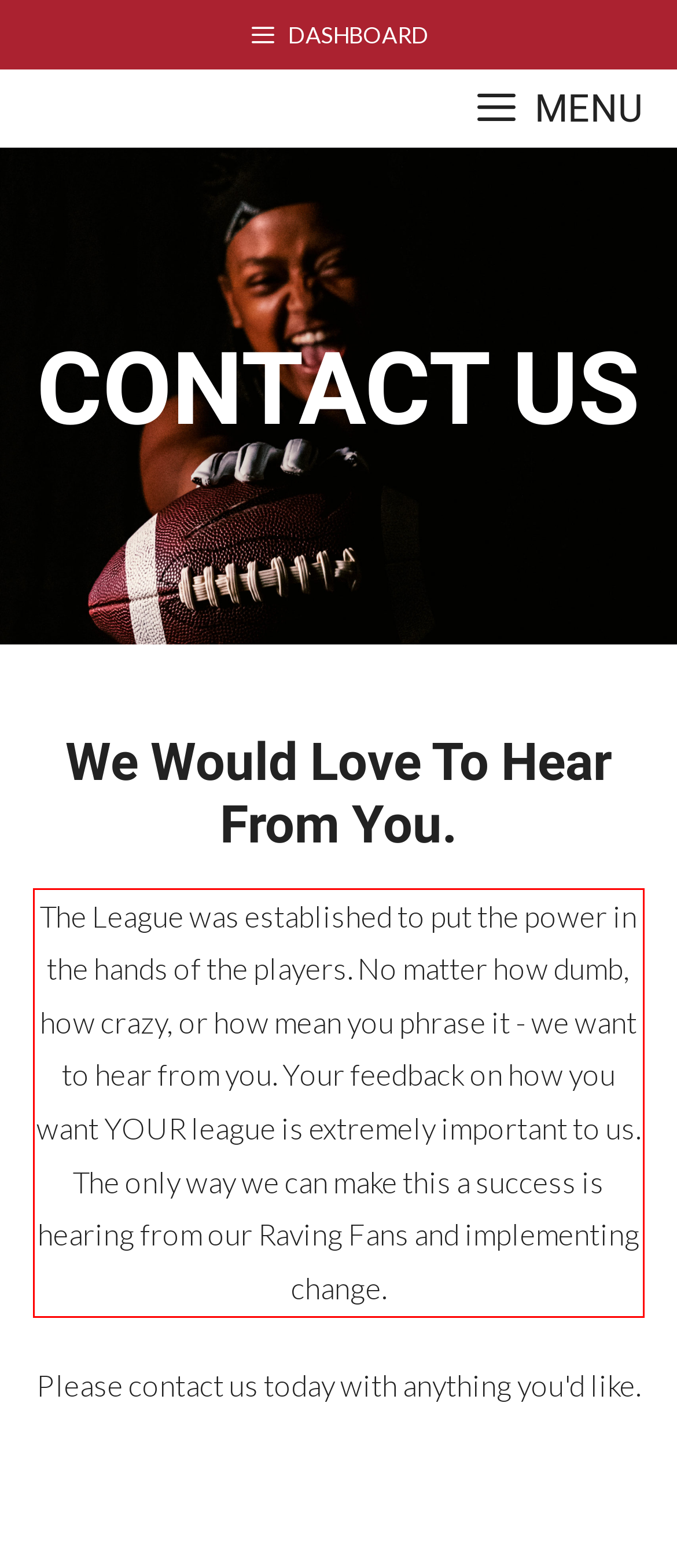Please use OCR to extract the text content from the red bounding box in the provided webpage screenshot.

The League was established to put the power in the hands of the players. No matter how dumb, how crazy, or how mean you phrase it - we want to hear from you. Your feedback on how you want YOUR league is extremely important to us. The only way we can make this a success is hearing from our Raving Fans and implementing change.